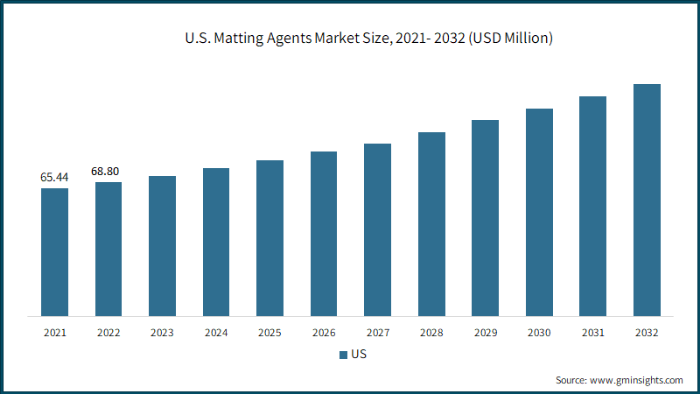Break down the image into a detailed narrative.

The image presents a bar graph illustrating the growth of the U.S. matting agents market size from 2021 to 2032, represented in millions of USD. The bars reflect the market values for each year, starting at 65.44 million in 2021 and increasing to 68.80 million in 2022. Following years show a steady upward trend, indicating a predicted rise in market size through 2032. The graph highlights the significance of matting agents in various industries, suggesting a robust growth trajectory backed by increasing demand. The source of the data is credited to GM Insights, providing a reliable reference for the market analysis.